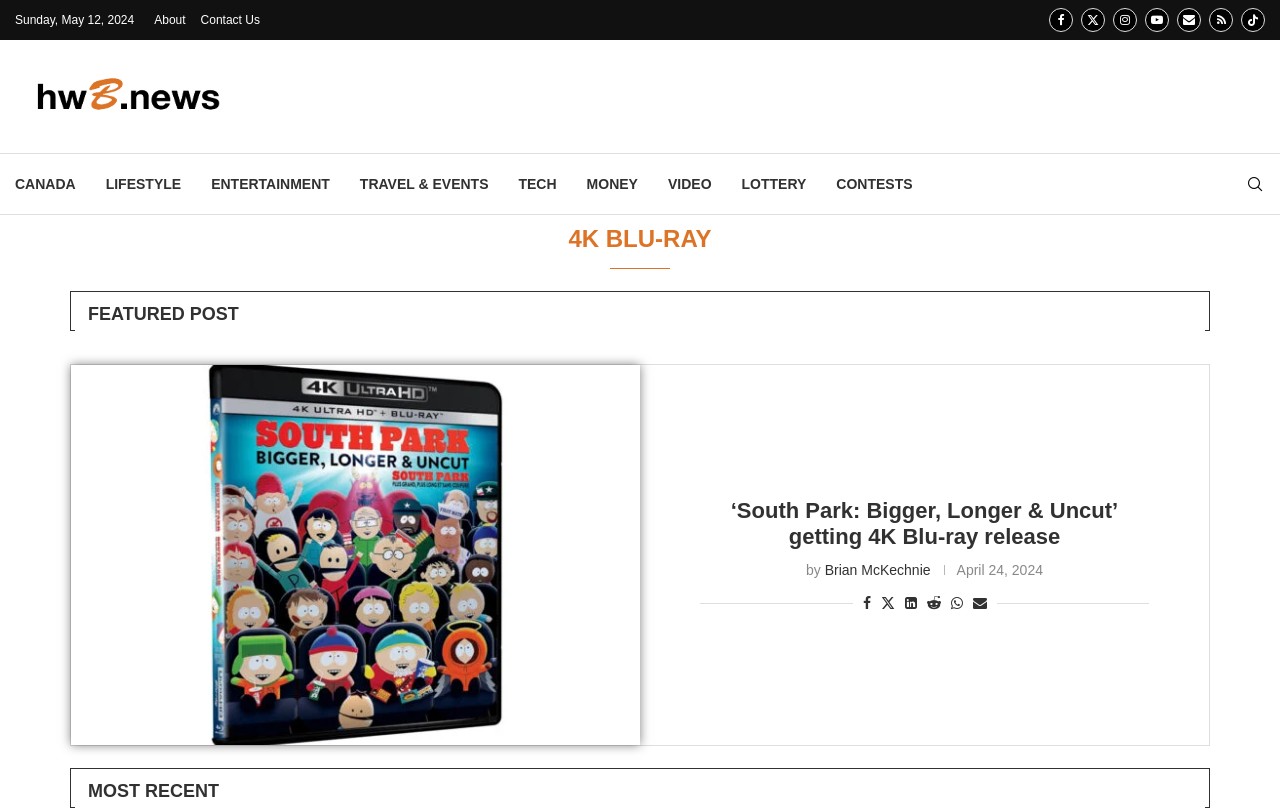Look at the image and write a detailed answer to the question: 
How many social media links are there?

I counted the social media links at the top right corner of the webpage, which are Facebook, Twitter, Instagram, Youtube, Email, Rss, and Tiktok, totaling 7 links.